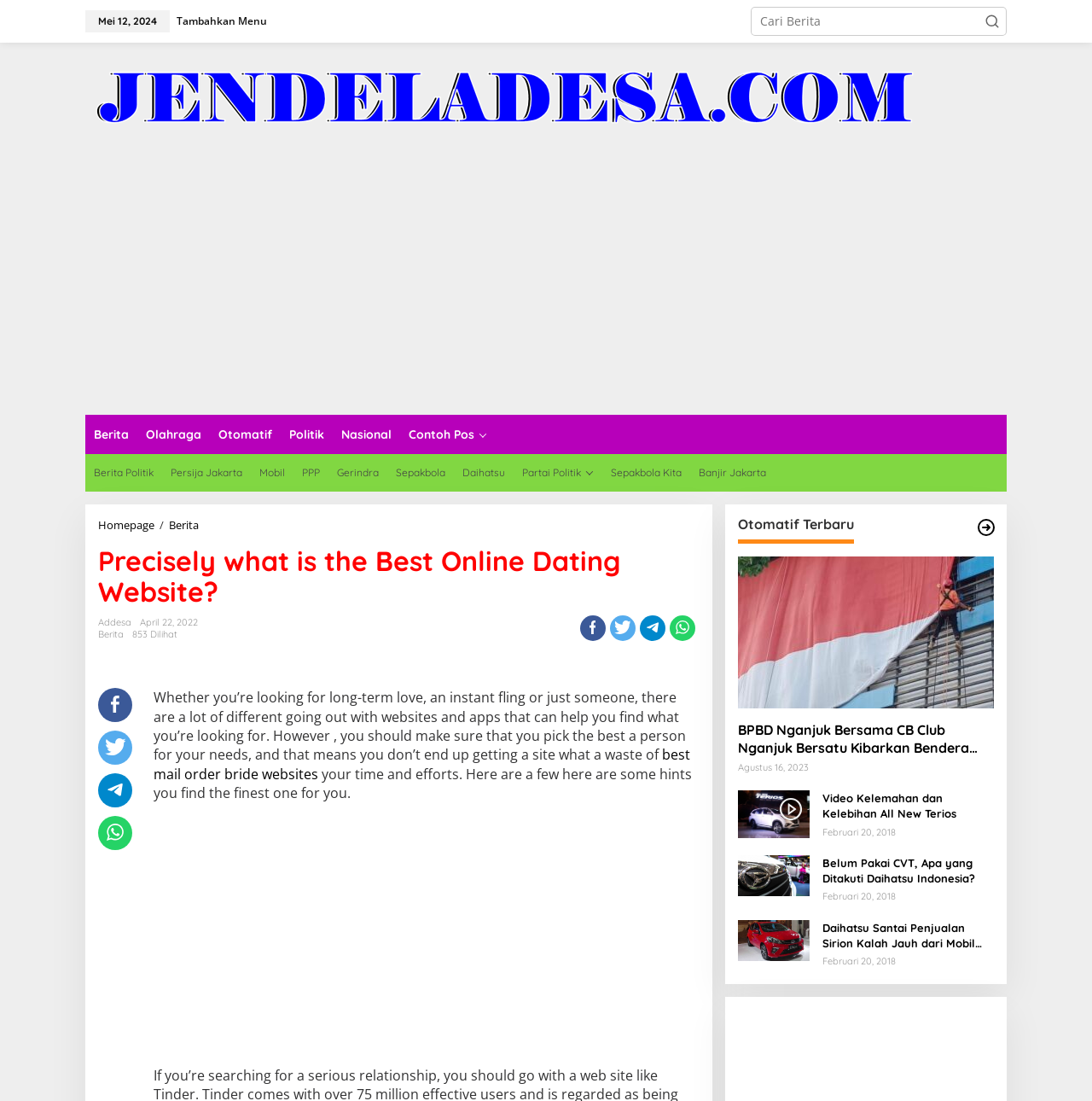Please predict the bounding box coordinates (top-left x, top-left y, bottom-right x, bottom-right y) for the UI element in the screenshot that fits the description: best mail order bride websites

[0.14, 0.677, 0.632, 0.711]